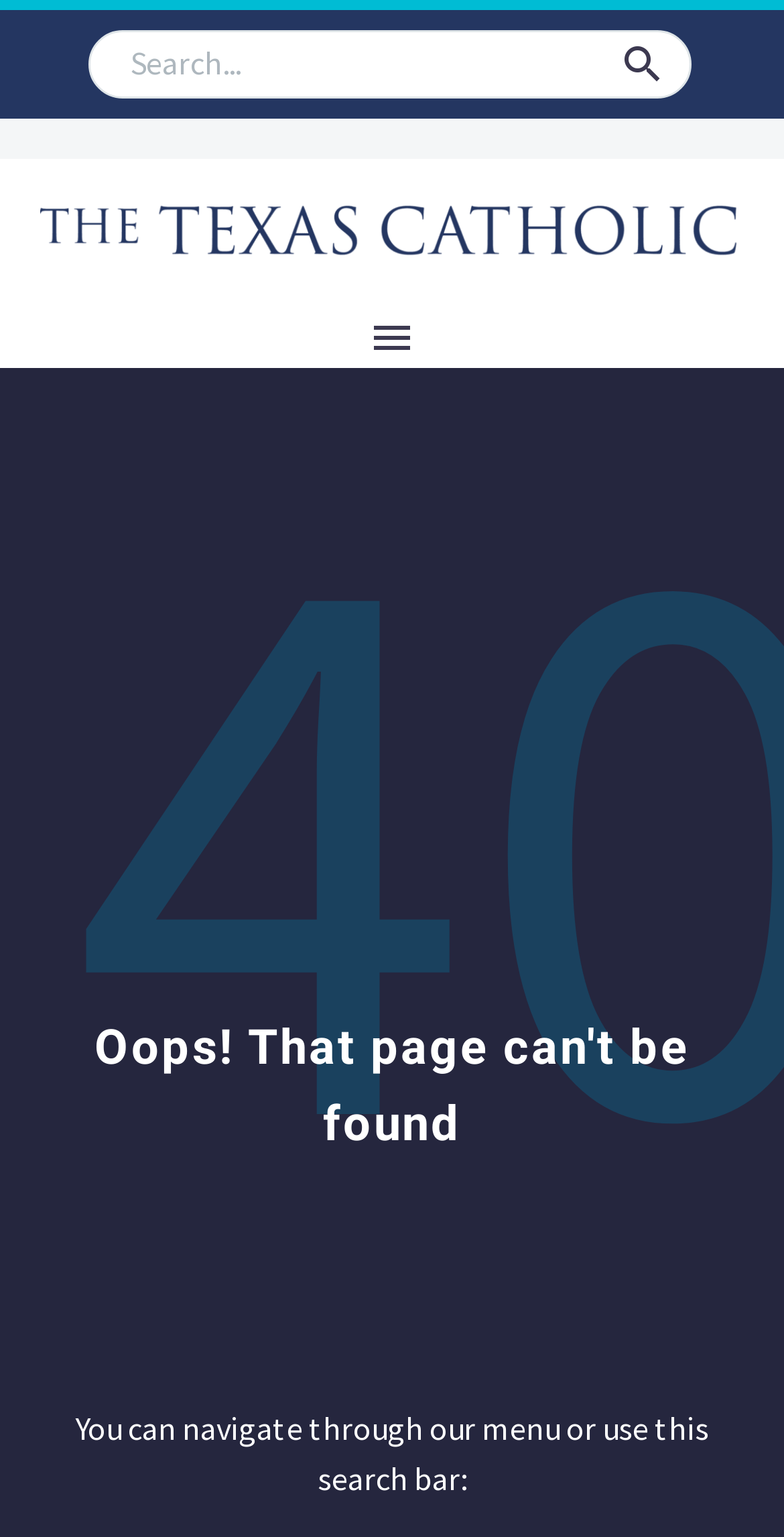Provide the bounding box coordinates of the HTML element this sentence describes: "name="s" placeholder="Search..."". The bounding box coordinates consist of four float numbers between 0 and 1, i.e., [left, top, right, bottom].

[0.112, 0.02, 0.881, 0.064]